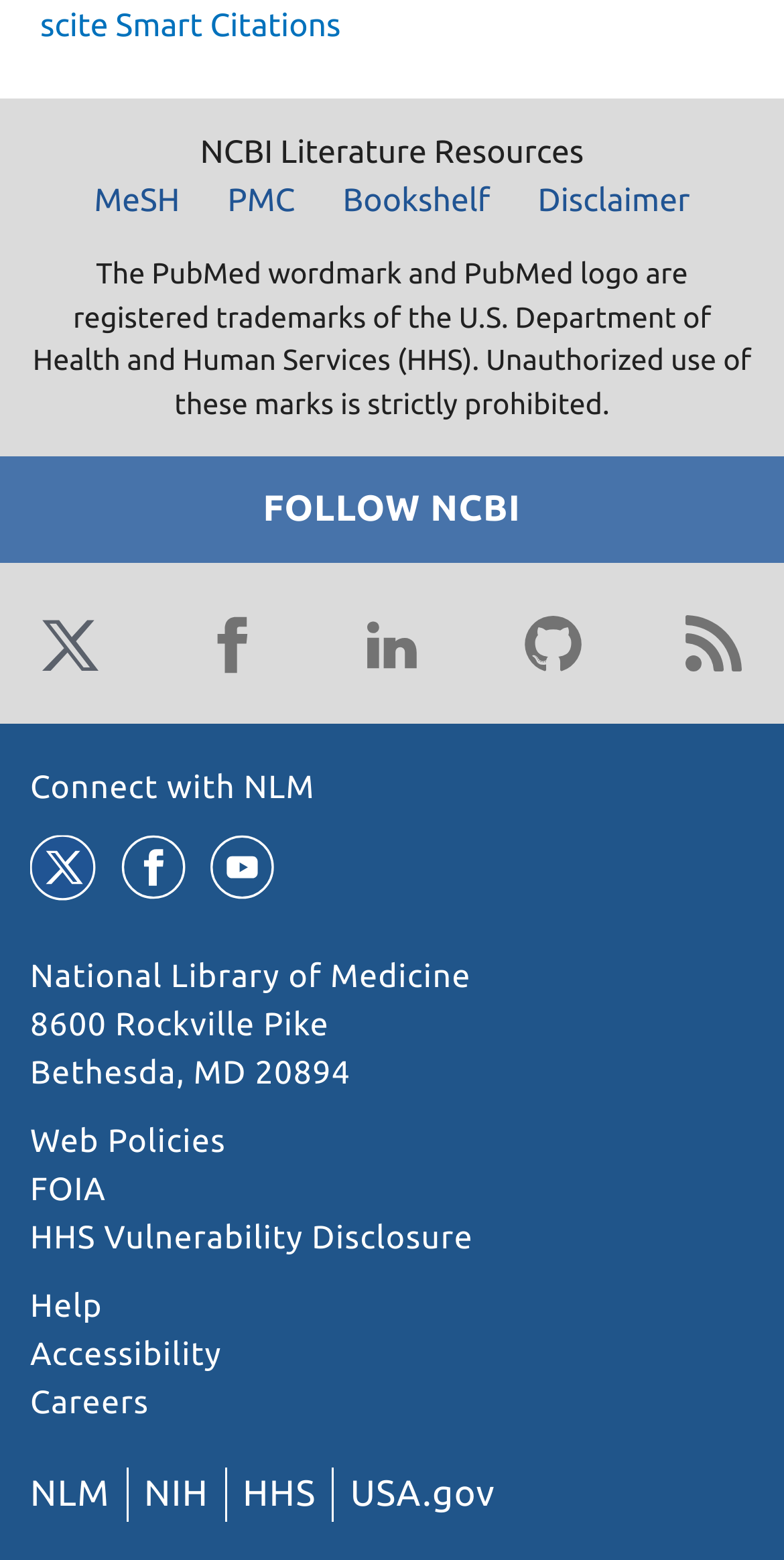Provide the bounding box coordinates of the area you need to click to execute the following instruction: "Click on MeSH".

[0.094, 0.113, 0.255, 0.144]